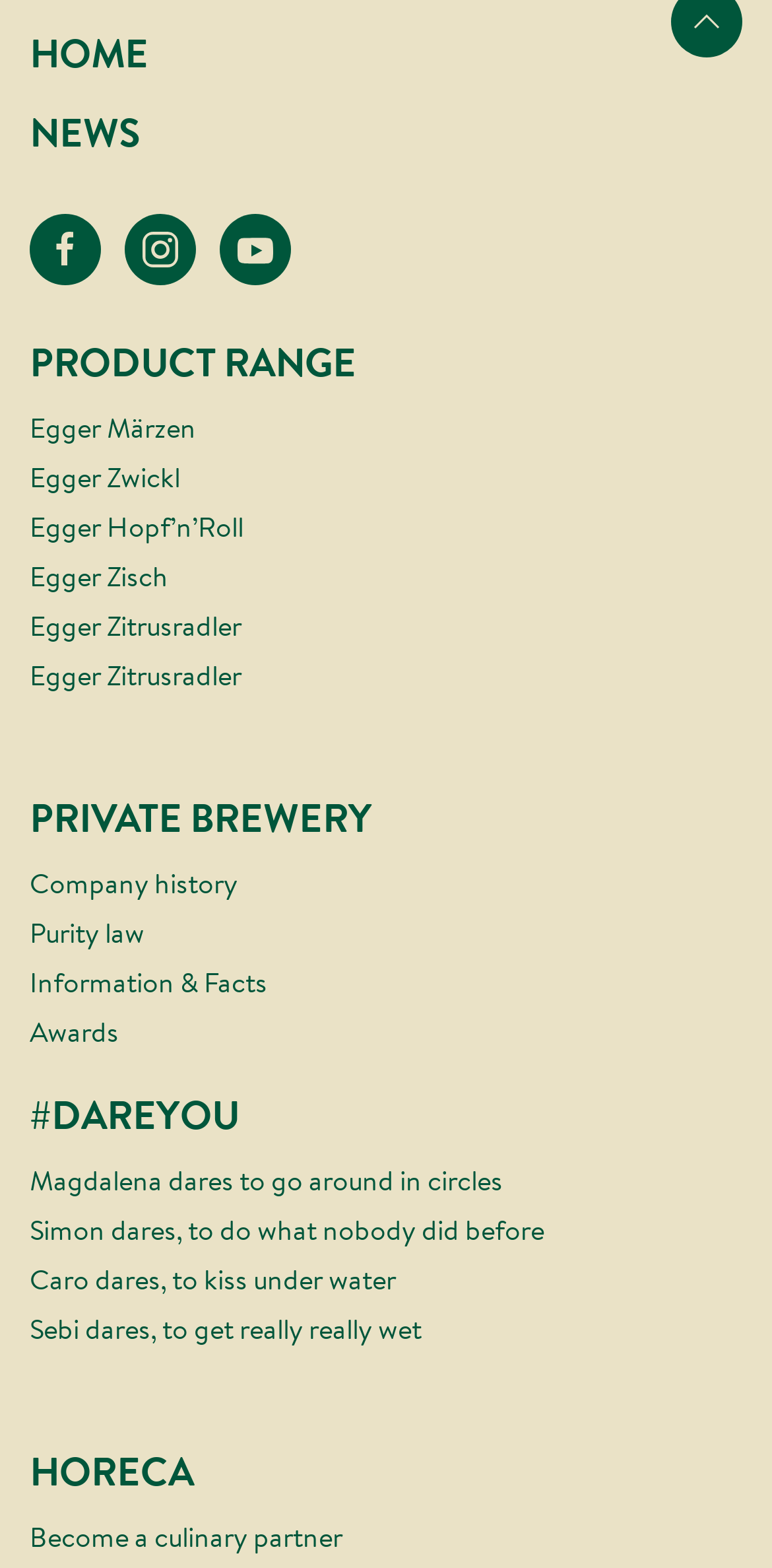Answer the question briefly using a single word or phrase: 
How many links are there under 'PRIVATE BREWERY'?

4